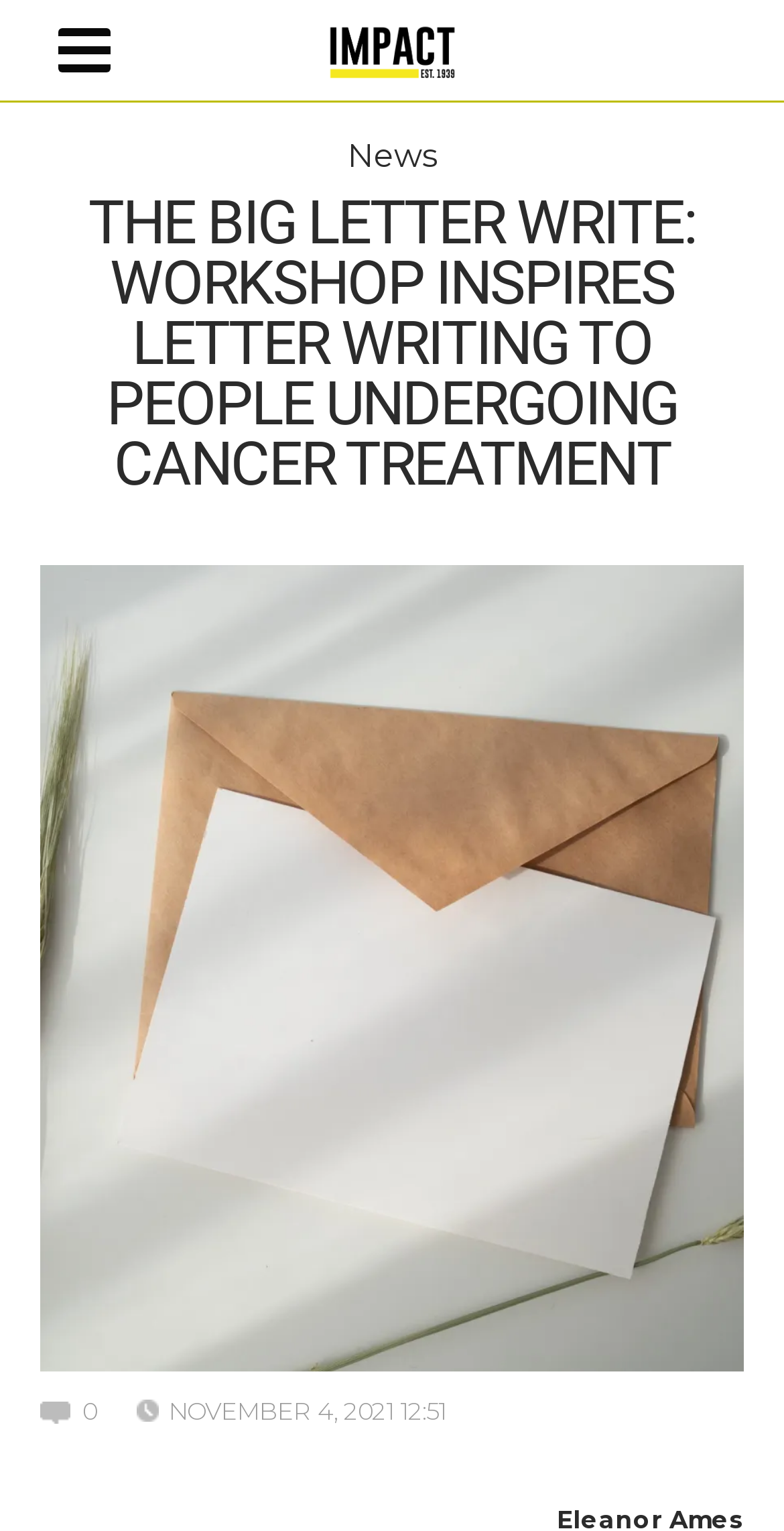Extract the text of the main heading from the webpage.

THE BIG LETTER WRITE: WORKSHOP INSPIRES LETTER WRITING TO PEOPLE UNDERGOING CANCER TREATMENT